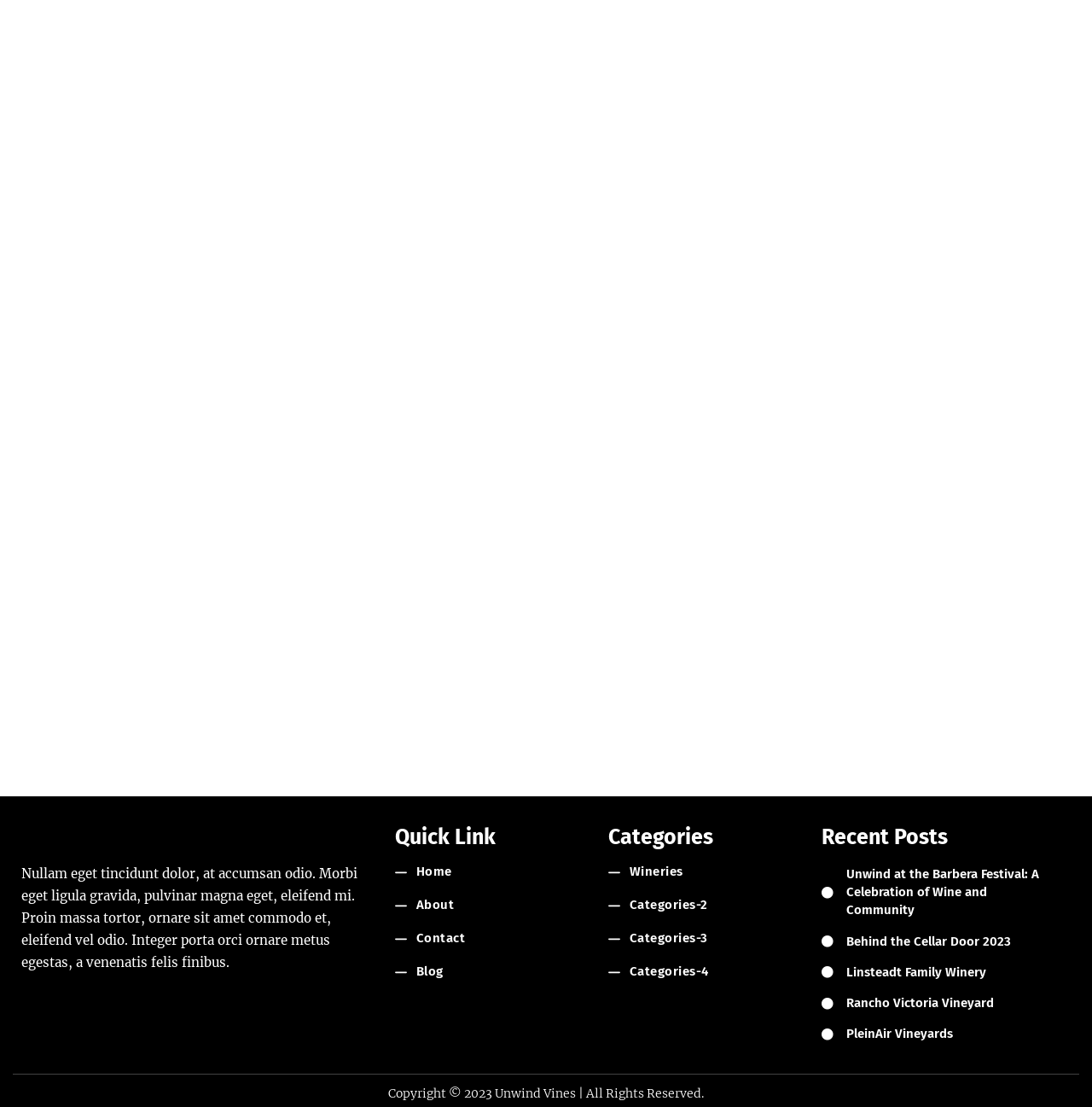Please answer the following question using a single word or phrase: 
What is the copyright year?

2023